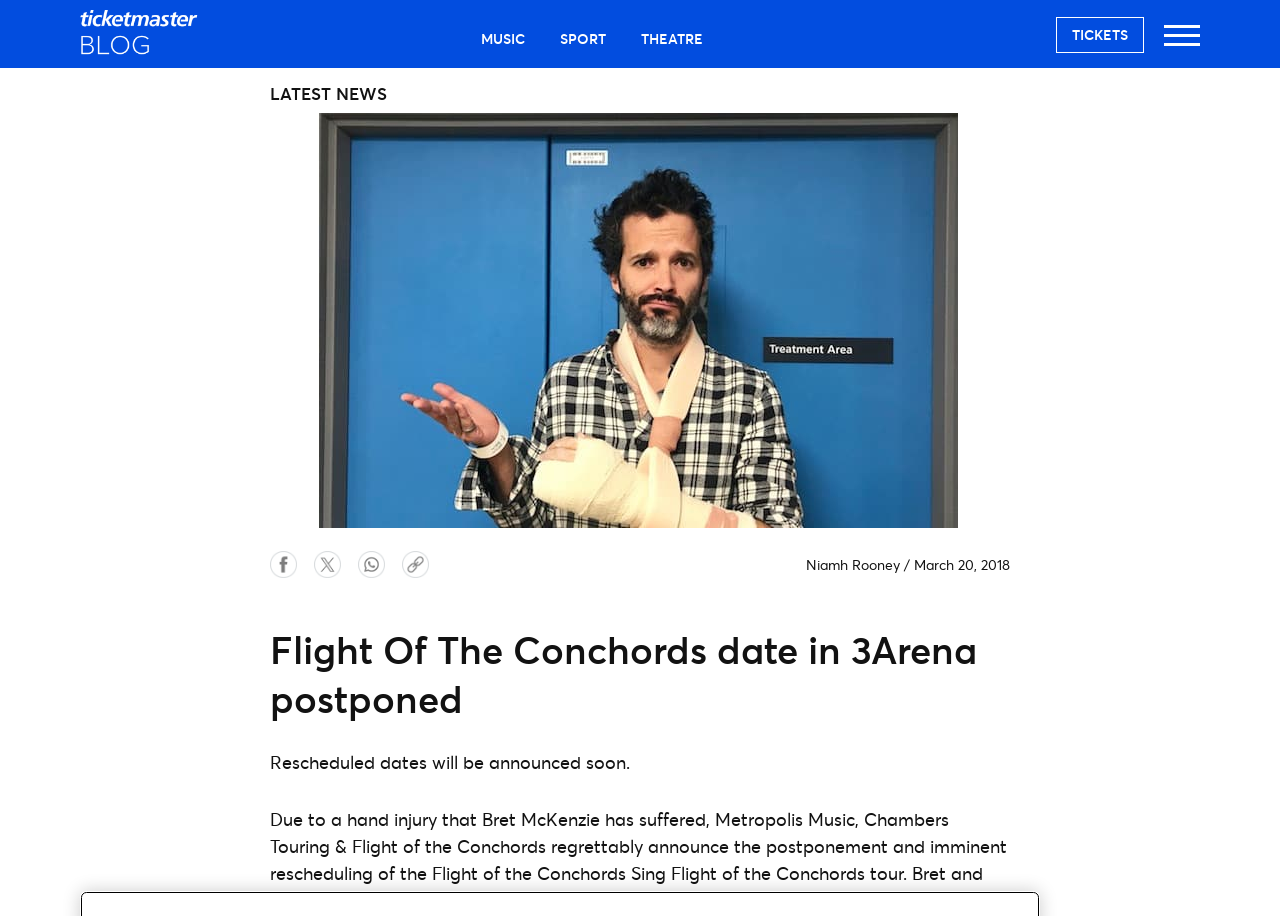What is the category of the event?
Kindly offer a comprehensive and detailed response to the question.

Based on the navigation menu, there are categories such as MUSIC, SPORT, and THEATRE. Since the event is about Flight Of The Conchords, which is a music group, it falls under the MUSIC category.